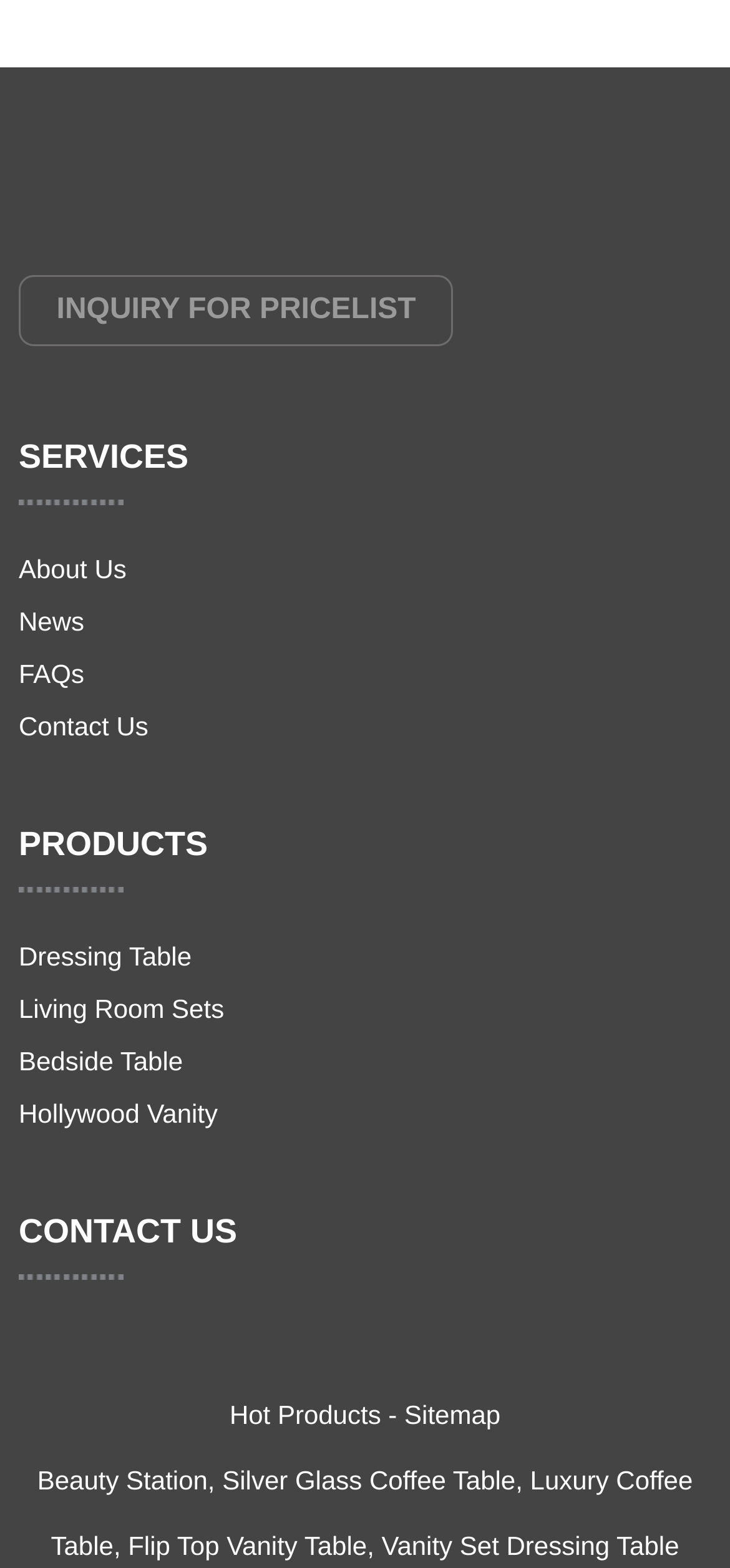How many product categories are listed?
Please give a detailed and elaborate answer to the question based on the image.

I counted the number of links under the 'PRODUCTS' heading and found four links: 'Dressing Table', 'Living Room Sets', 'Bedside Table', and 'Hollywood Vanity'. Therefore, there are four product categories listed.